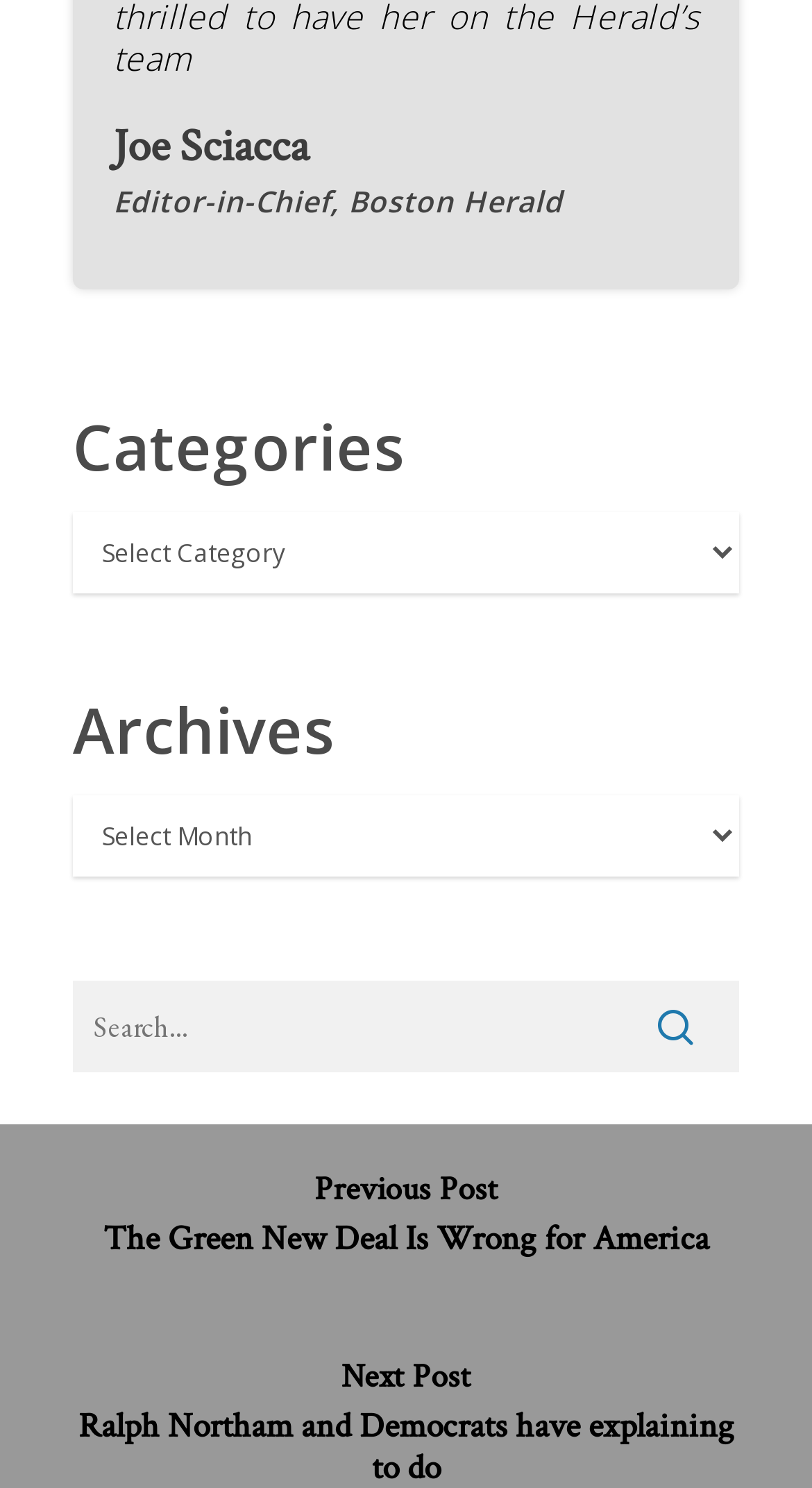Identify the bounding box coordinates for the UI element described as follows: parent_node: Previous Post. Use the format (top-left x, top-left y, bottom-right x, bottom-right y) and ensure all values are floating point numbers between 0 and 1.

[0.0, 0.755, 1.0, 0.895]